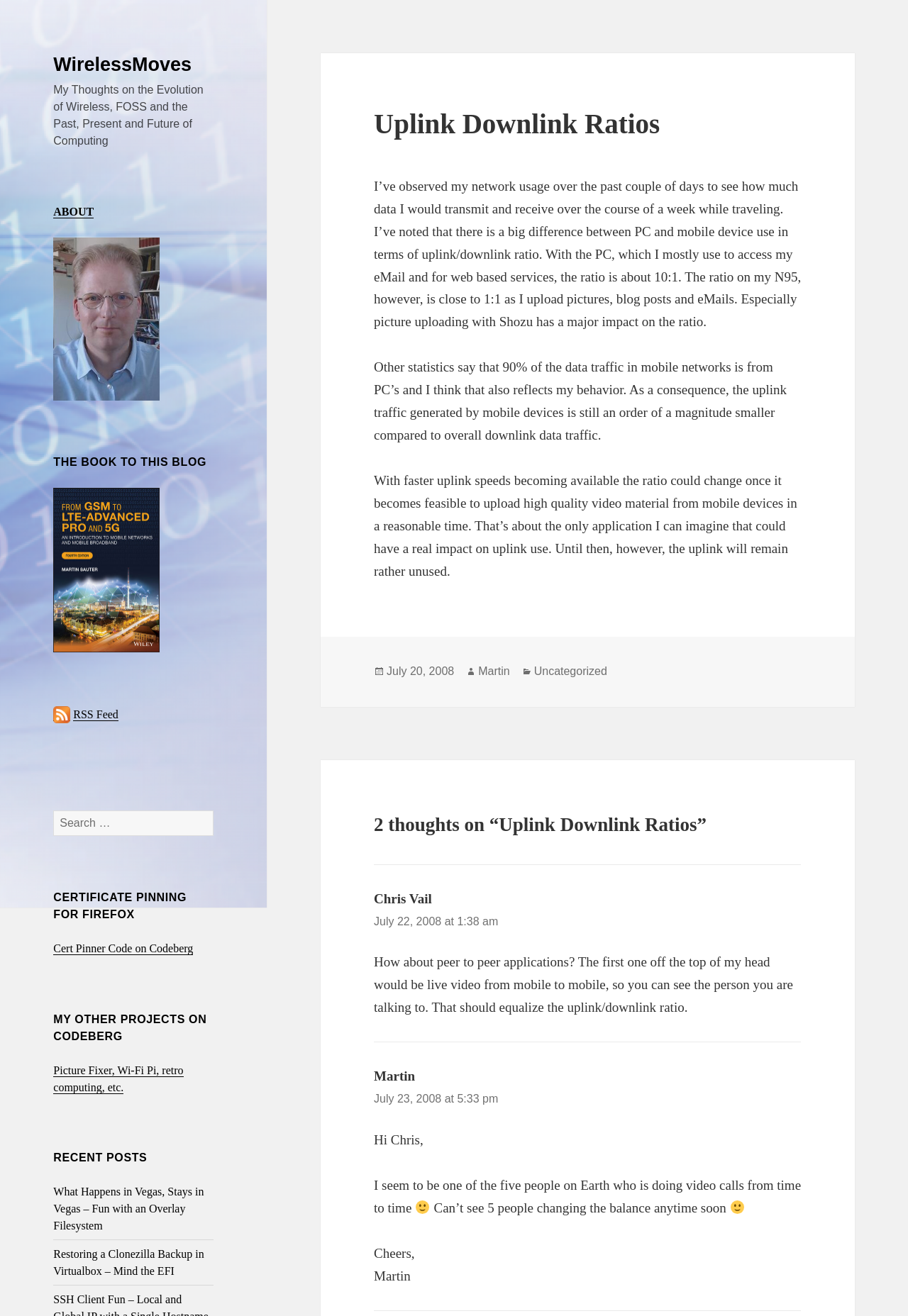Predict the bounding box for the UI component with the following description: "Cert Pinner Code on Codeberg".

[0.059, 0.716, 0.213, 0.726]